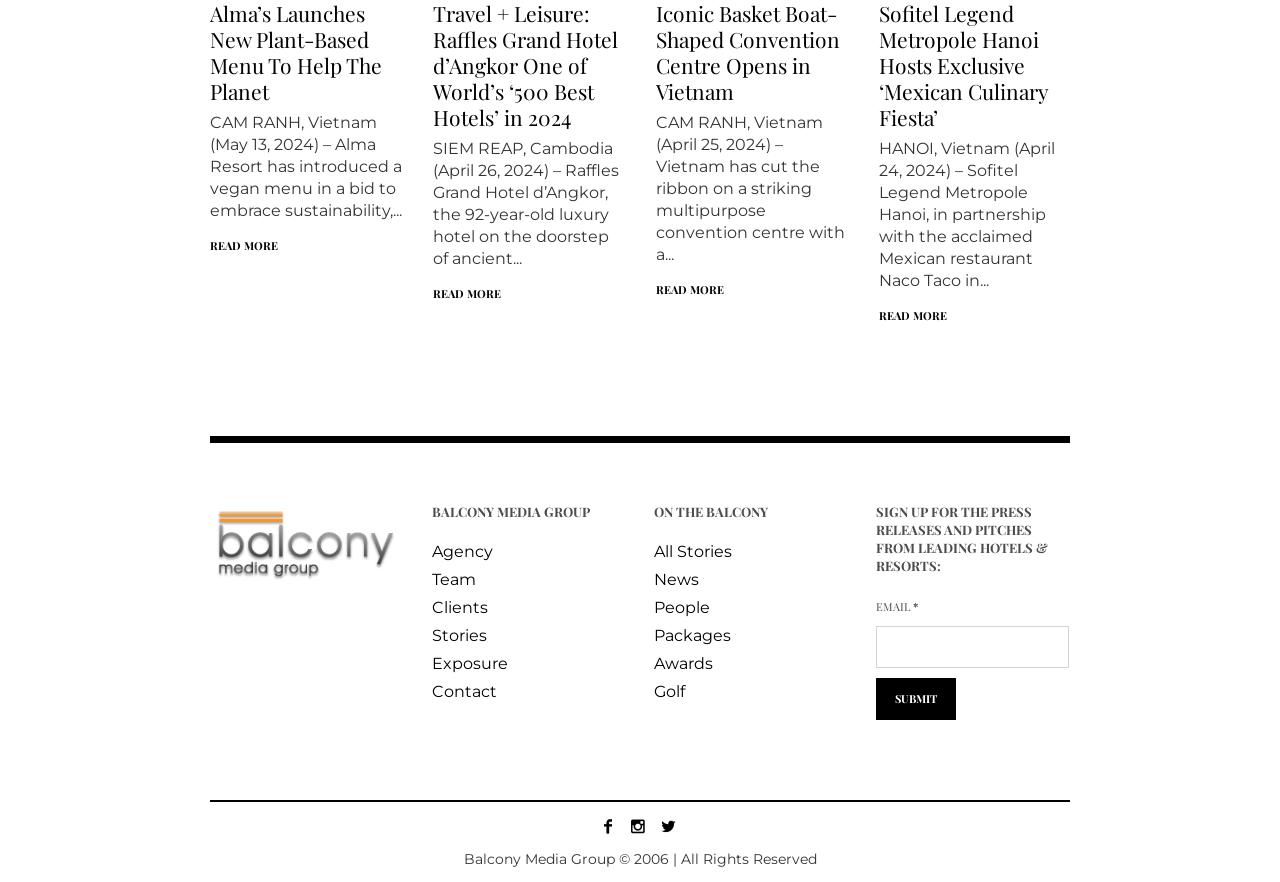Find the bounding box coordinates of the clickable area required to complete the following action: "Subscribe to press releases and pitches from leading hotels and resorts".

[0.684, 0.769, 0.747, 0.817]